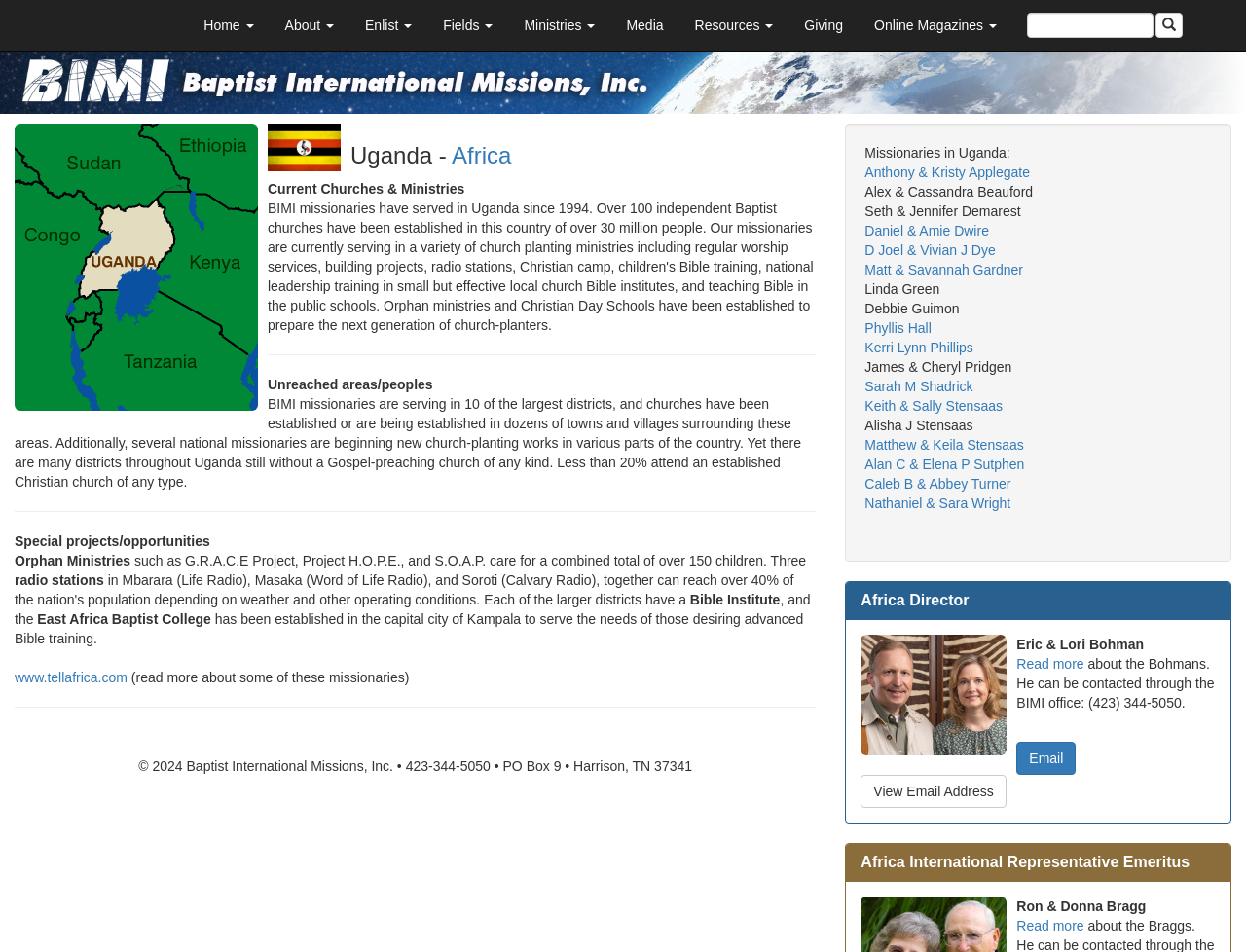What is the name of the project that cares for over 150 children?
Carefully examine the image and provide a detailed answer to the question.

The text mentions that 'Orphan Ministries such as G.R.A.C.E Project, Project H.O.P.E., and S.O.A.P. care for a combined total of over 150 children.' This indicates that G.R.A.C.E Project is one of the projects that cares for over 150 children.